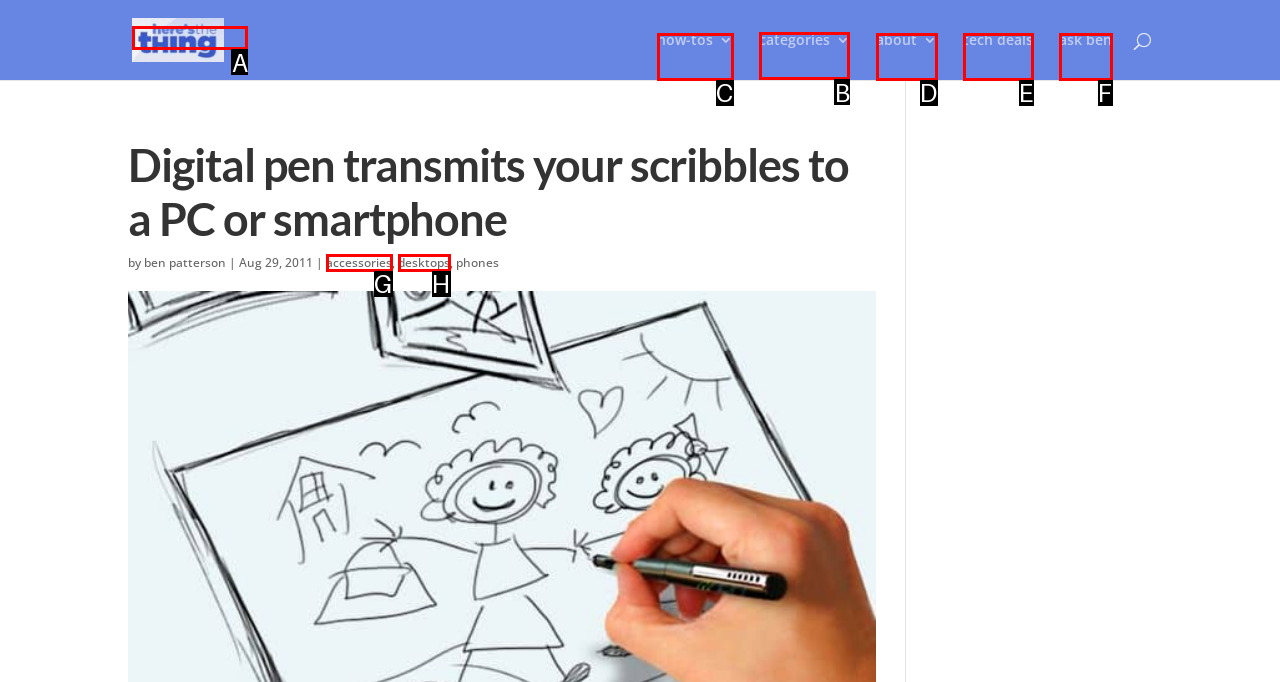Which choice should you pick to execute the task: Visit the categories page
Respond with the letter associated with the correct option only.

B